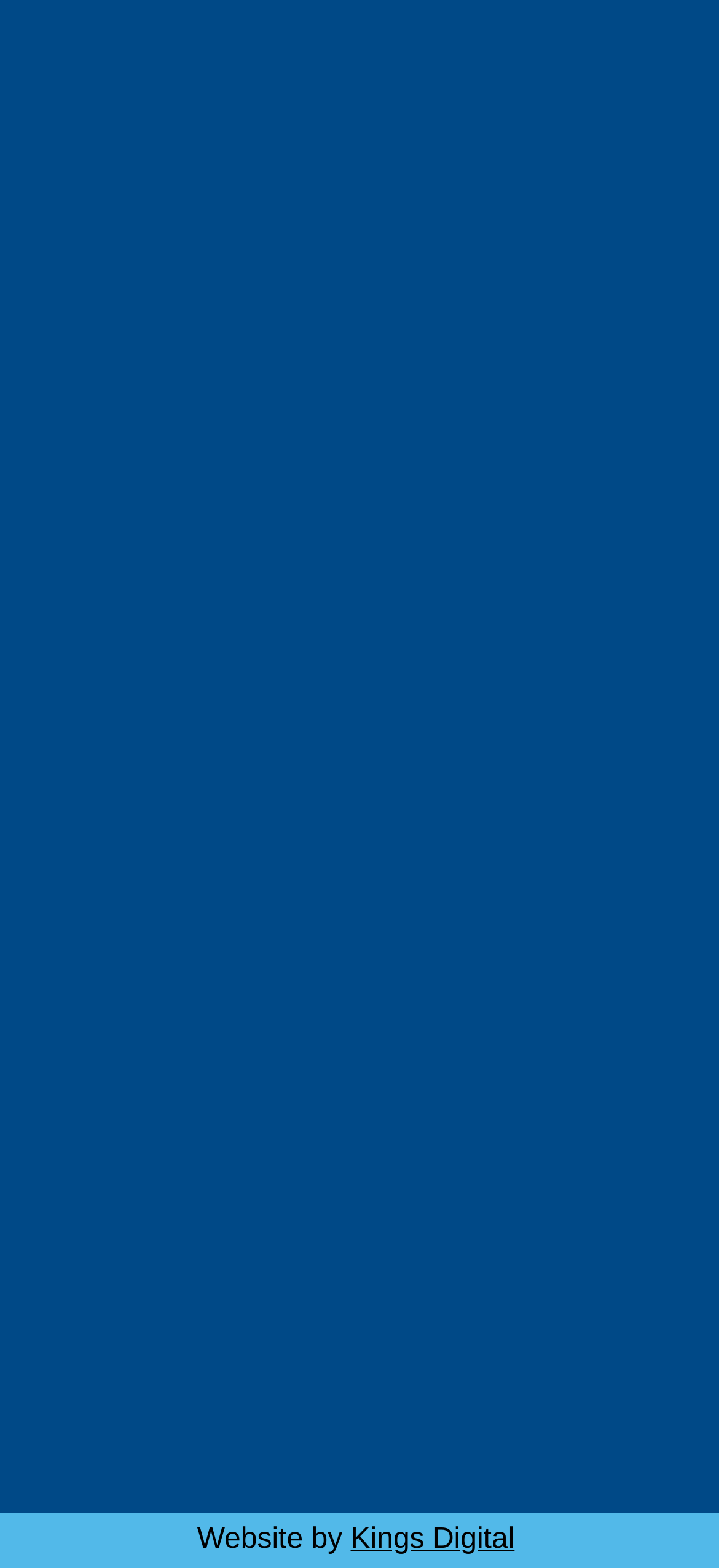Use a single word or phrase to answer the question:
What is the organization's acknowledgement about the traditional owners of the land?

Traditional owners of the land